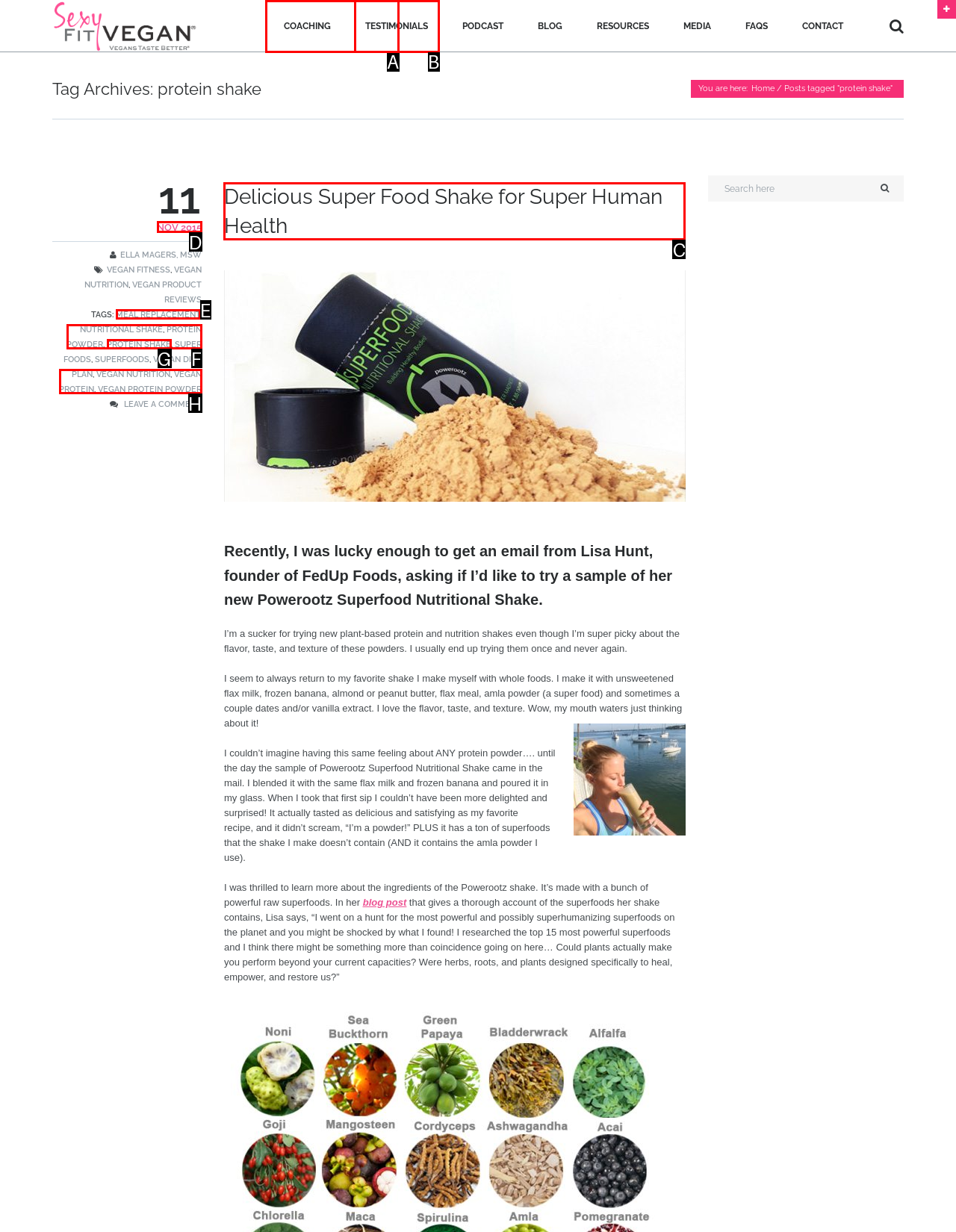Tell me which one HTML element I should click to complete the following task: Read the 'Delicious Super Food Shake for Super Human Health' article
Answer with the option's letter from the given choices directly.

C